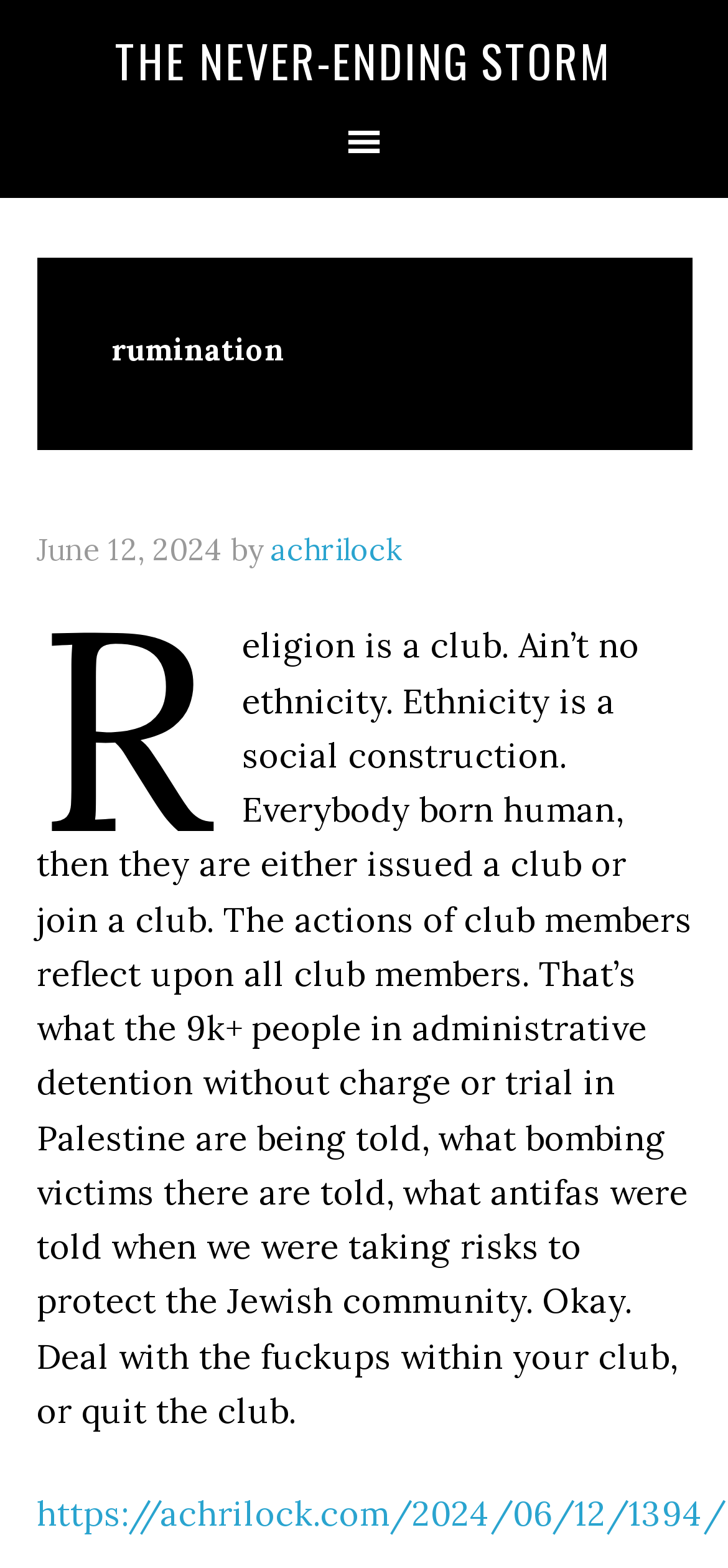Extract the bounding box coordinates for the described element: "achrilock". The coordinates should be represented as four float numbers between 0 and 1: [left, top, right, bottom].

[0.371, 0.339, 0.55, 0.363]